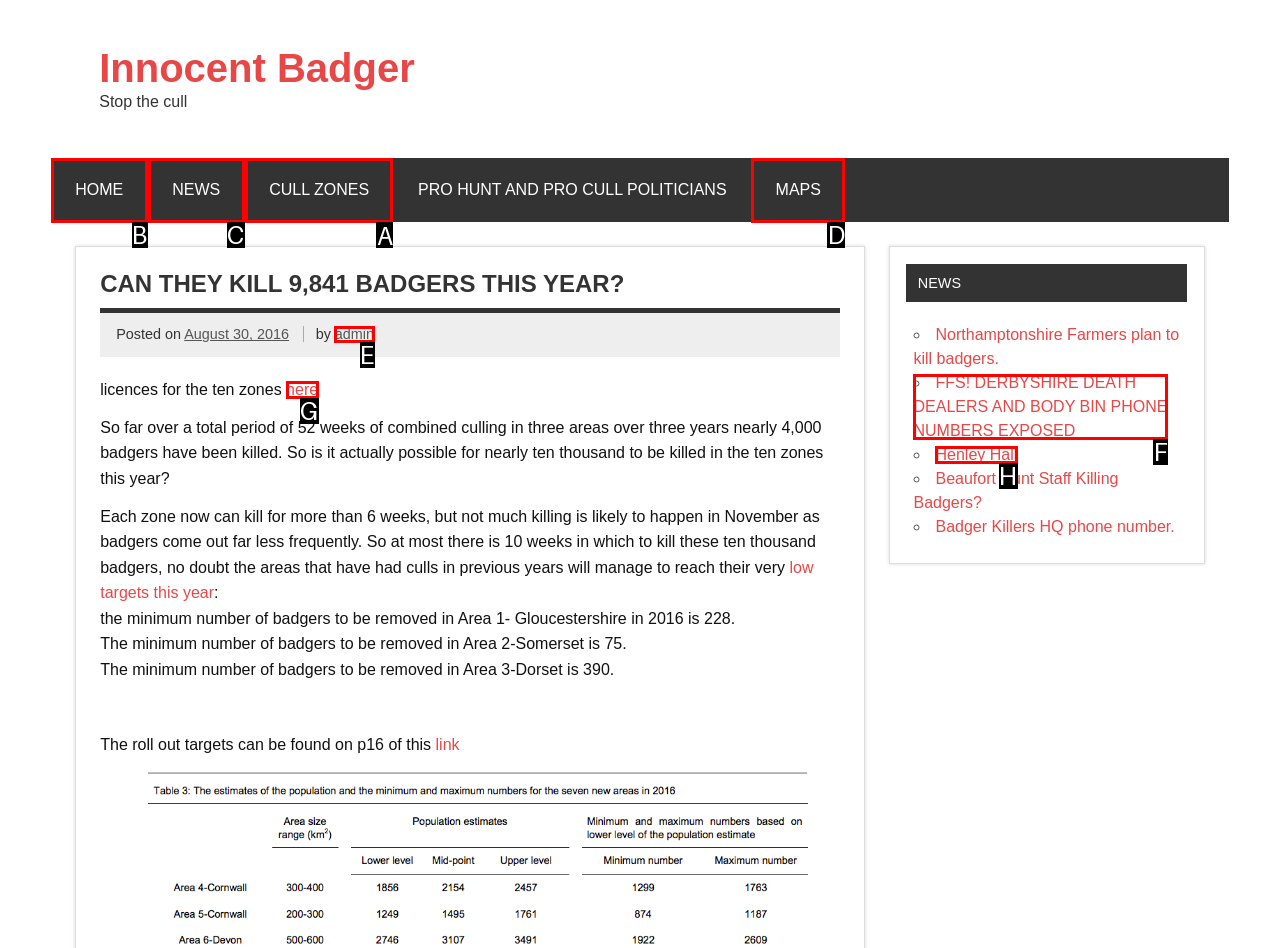Choose the HTML element that should be clicked to achieve this task: Go to the CULL ZONES page
Respond with the letter of the correct choice.

A